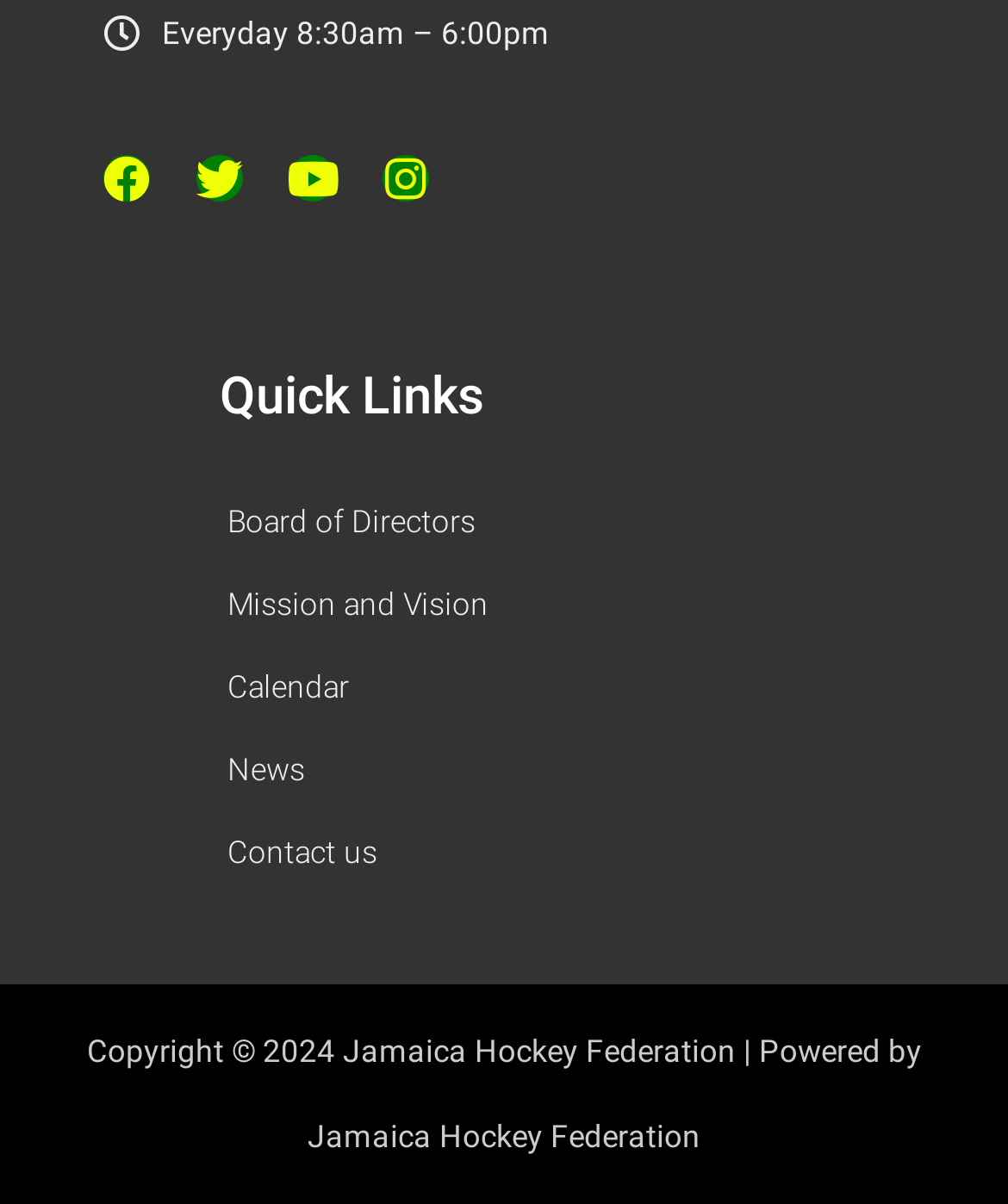Find and provide the bounding box coordinates for the UI element described with: "Mission and Vision".

[0.218, 0.468, 0.974, 0.537]